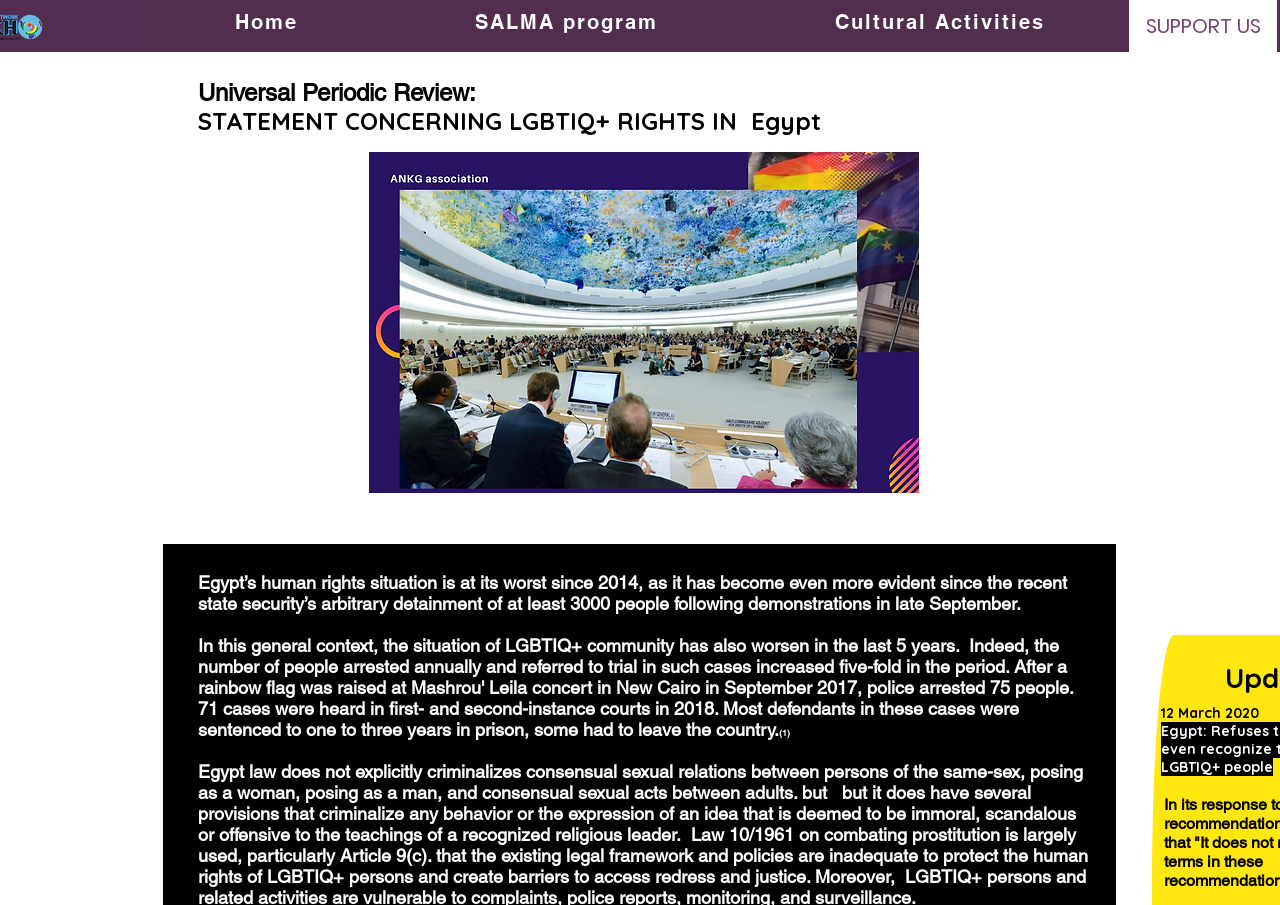Find the bounding box coordinates for the HTML element specified by: "Inspection & Testing".

None